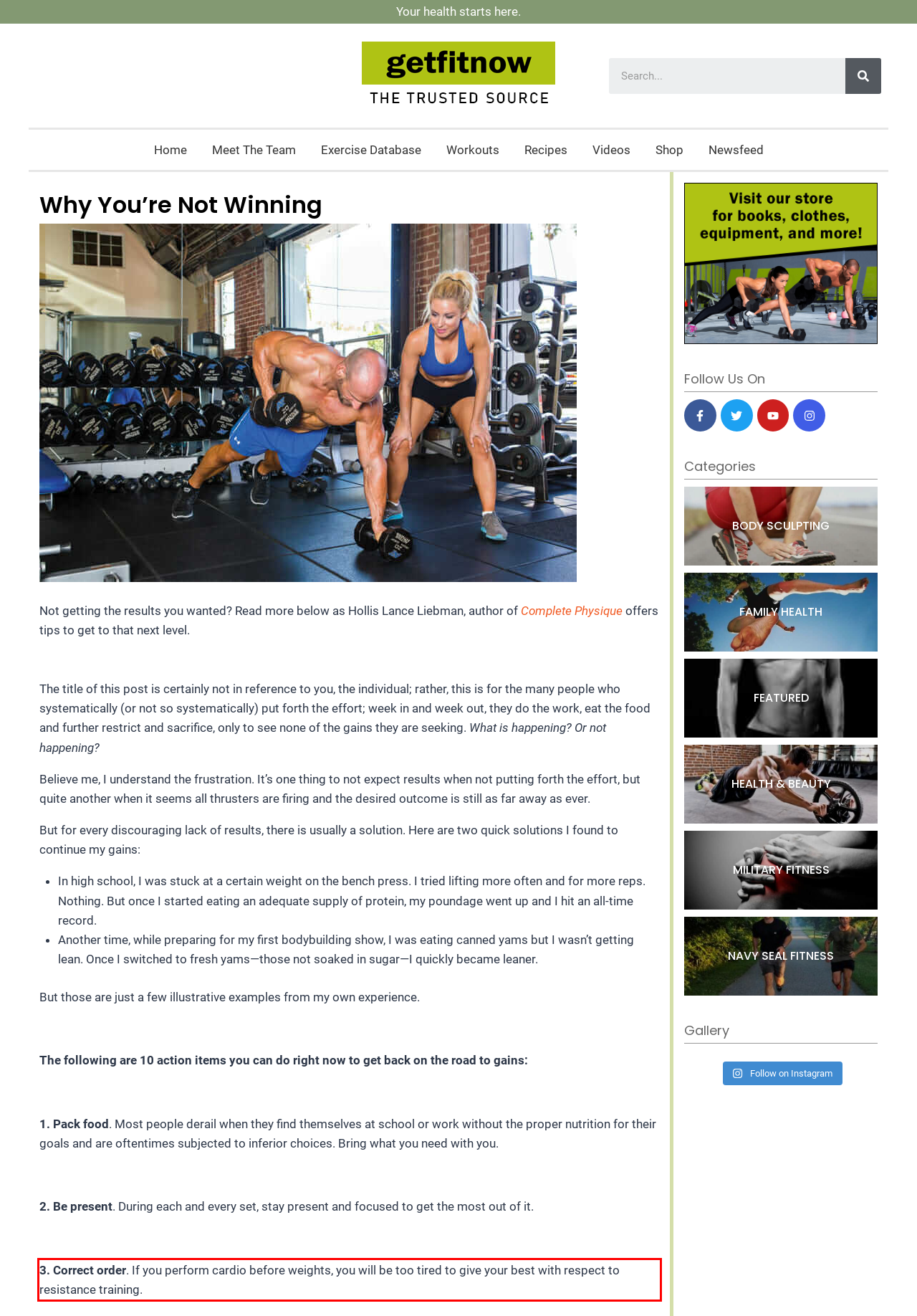Using the provided screenshot of a webpage, recognize the text inside the red rectangle bounding box by performing OCR.

3. Correct order. If you perform cardio before weights, you will be too tired to give your best with respect to resistance training.